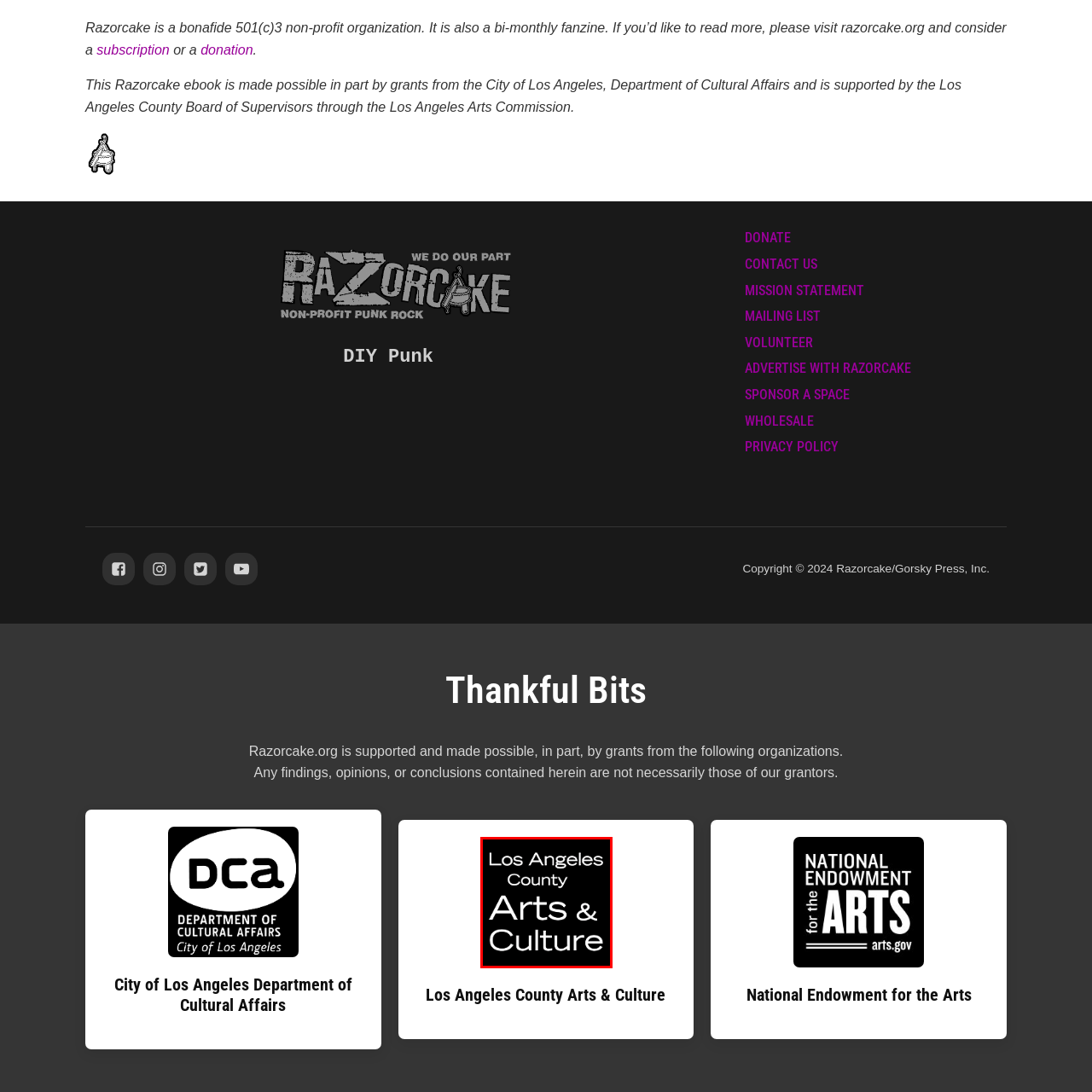What is the role of the Los Angeles County Arts & Culture?
Examine the area marked by the red bounding box and respond with a one-word or short phrase answer.

Fostering artistic initiatives and cultural programs